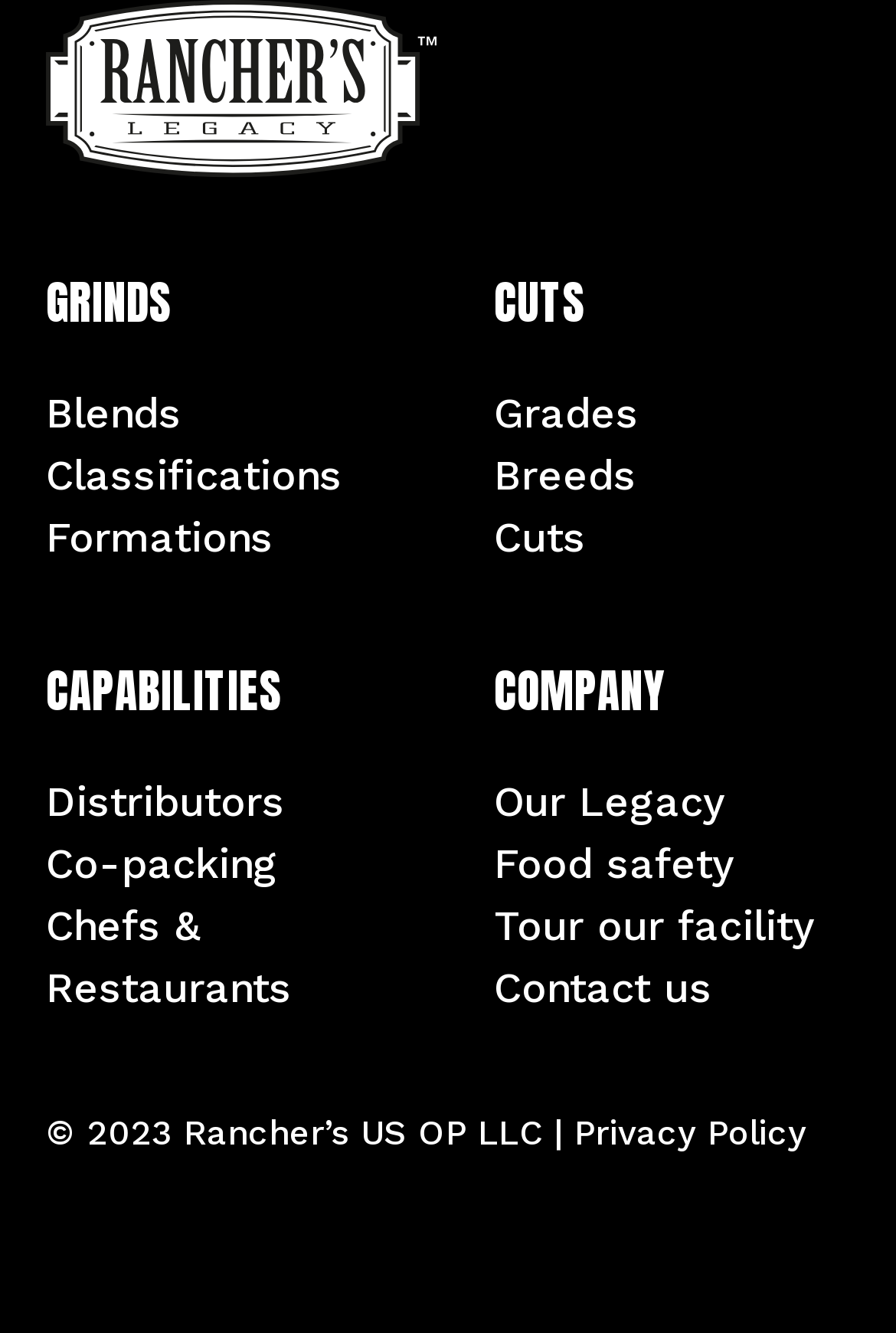Identify the bounding box coordinates for the UI element described by the following text: "Grades". Provide the coordinates as four float numbers between 0 and 1, in the format [left, top, right, bottom].

[0.551, 0.291, 0.713, 0.327]